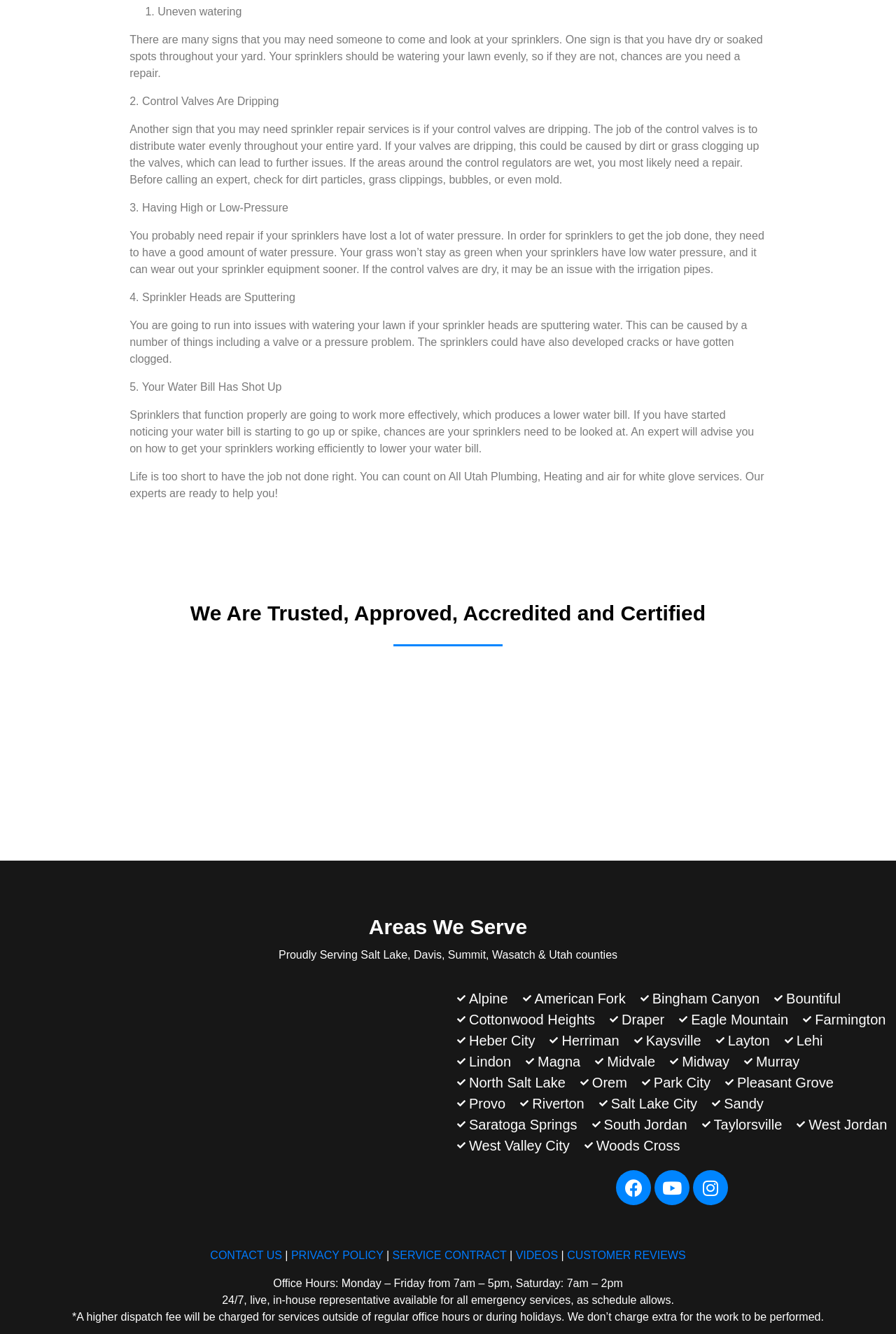Find the bounding box coordinates for the area you need to click to carry out the instruction: "View videos". The coordinates should be four float numbers between 0 and 1, indicated as [left, top, right, bottom].

[0.575, 0.937, 0.623, 0.946]